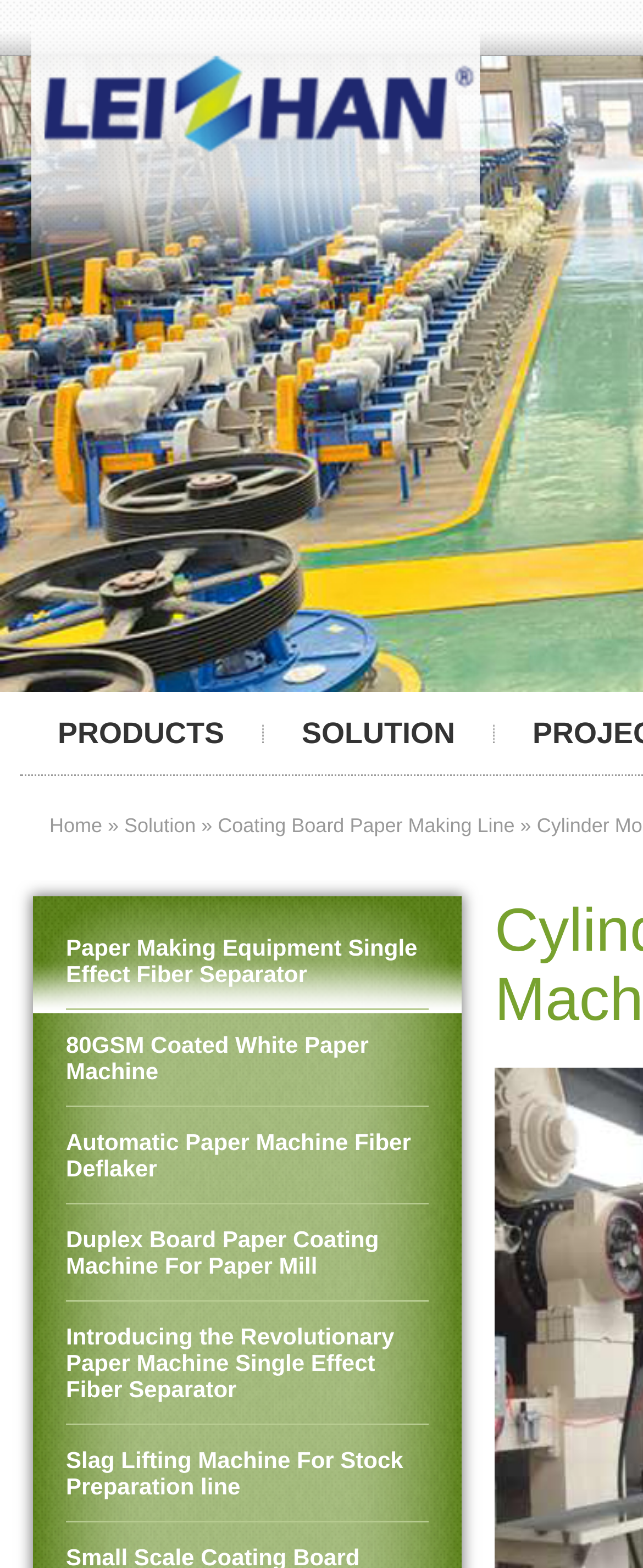Describe all the significant parts and information present on the webpage.

The webpage is about the cost of a cylinder mould type tube paper machine. At the top, there are four main navigation links: "PRODUCTS", "SOLUTION", "Home", and another "Solution" link, which are positioned horizontally across the page. The "Home" link is located on the left, followed by a right-pointing arrow symbol, and then the "Solution" link. 

Below these navigation links, there are six links listed vertically, starting from the top. These links appear to be related to paper making equipment and machines, with titles such as "Coating Board Paper Making Line", "Paper Making Equipment Single Effect Fiber Separator", and "Duplex Board Paper Coating Machine For Paper Mill". These links take up a significant portion of the page, spanning from the top-left to the bottom-left area.